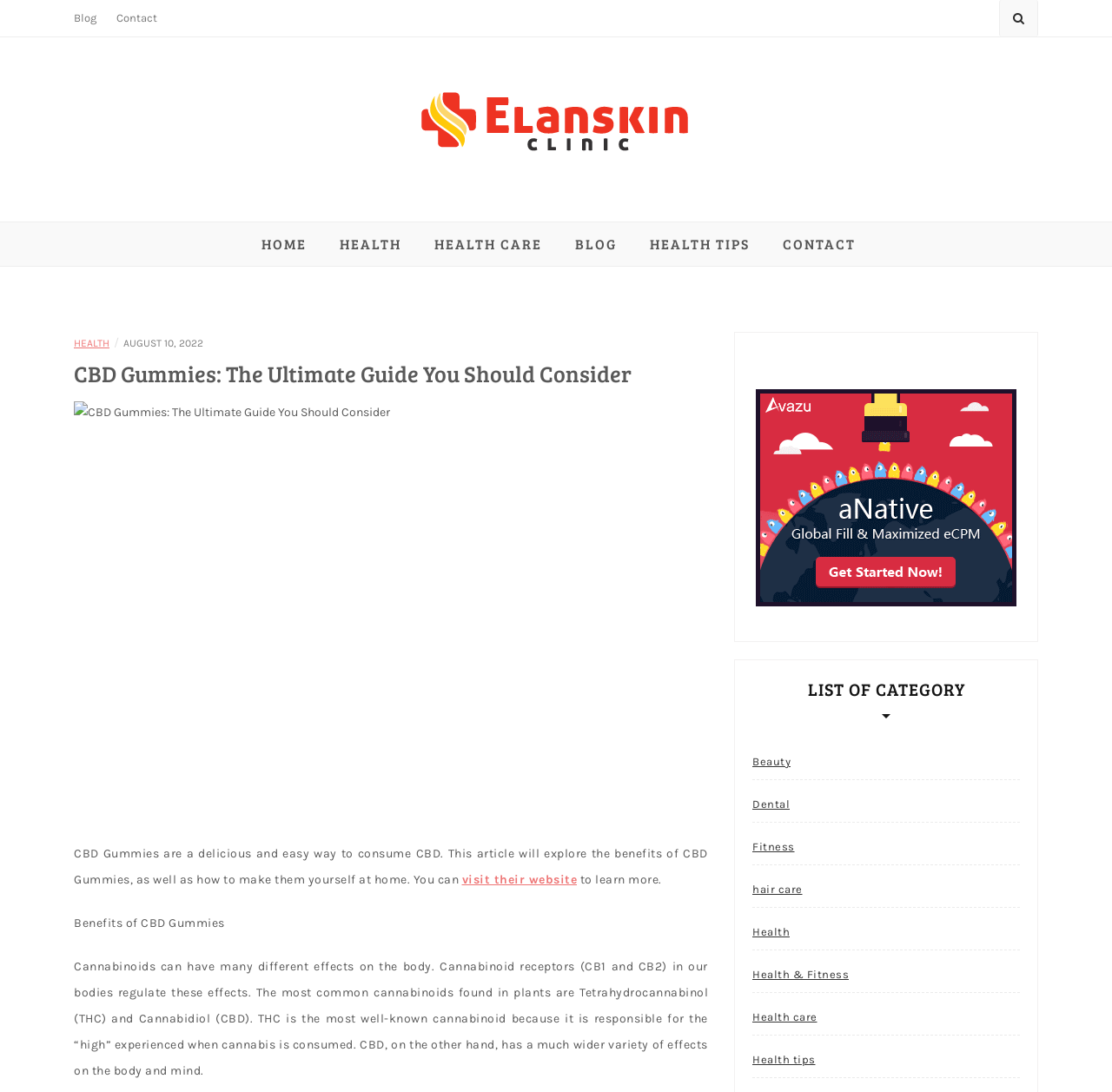Identify the first-level heading on the webpage and generate its text content.

CBD Gummies: The Ultimate Guide You Should Consider